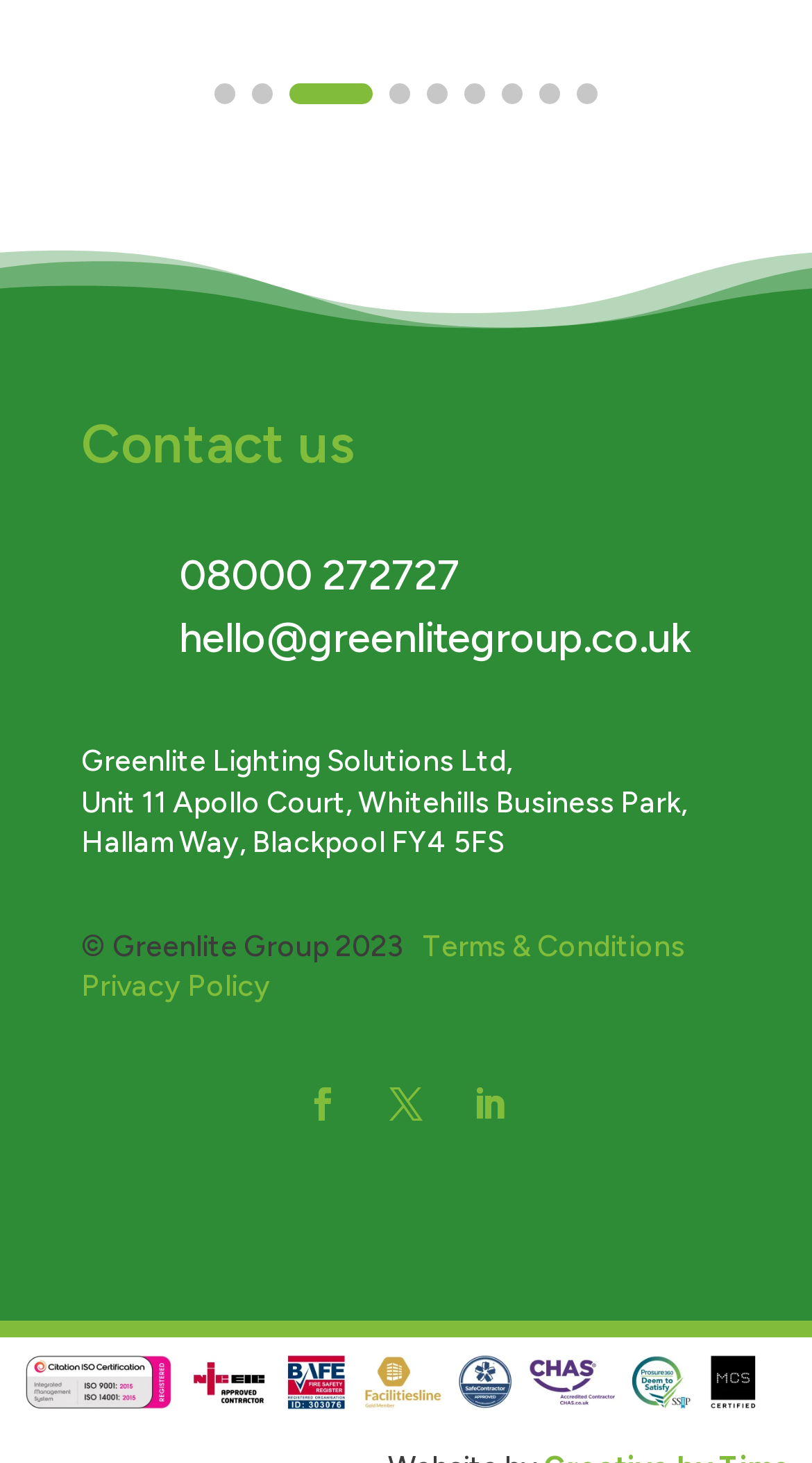Specify the bounding box coordinates of the element's region that should be clicked to achieve the following instruction: "Email hello@greenlitegroup.co.uk". The bounding box coordinates consist of four float numbers between 0 and 1, in the format [left, top, right, bottom].

[0.221, 0.422, 0.9, 0.464]